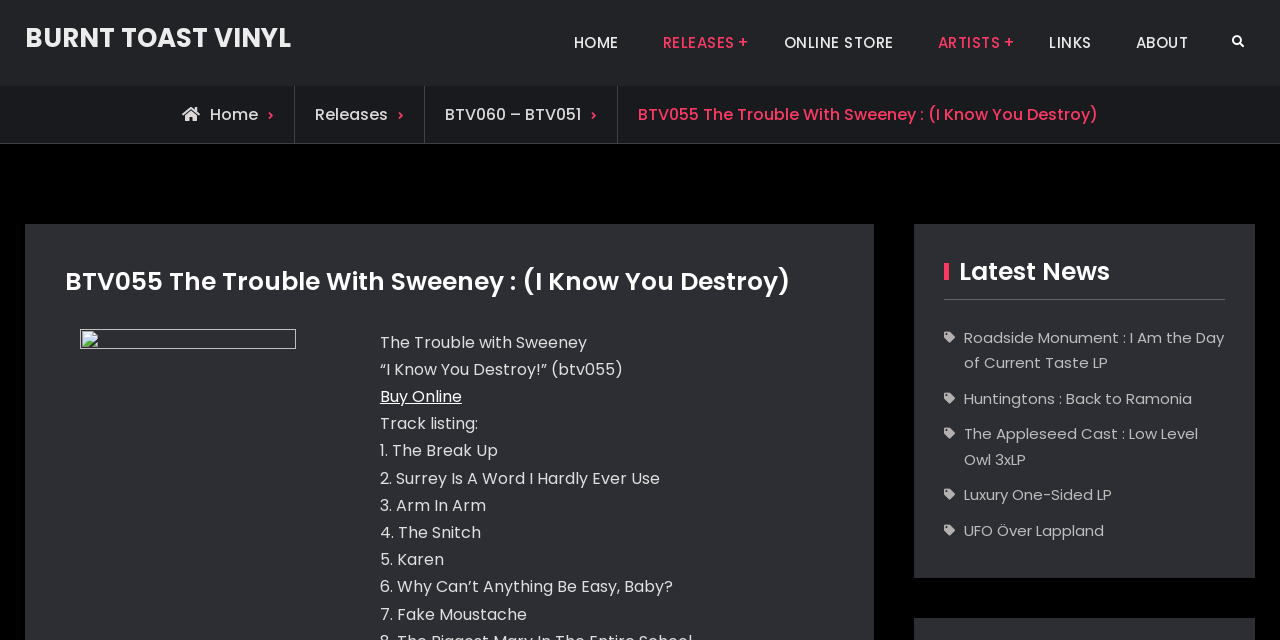Identify the bounding box coordinates for the region to click in order to carry out this instruction: "Read about the latest news". Provide the coordinates using four float numbers between 0 and 1, formatted as [left, top, right, bottom].

[0.738, 0.396, 0.957, 0.468]